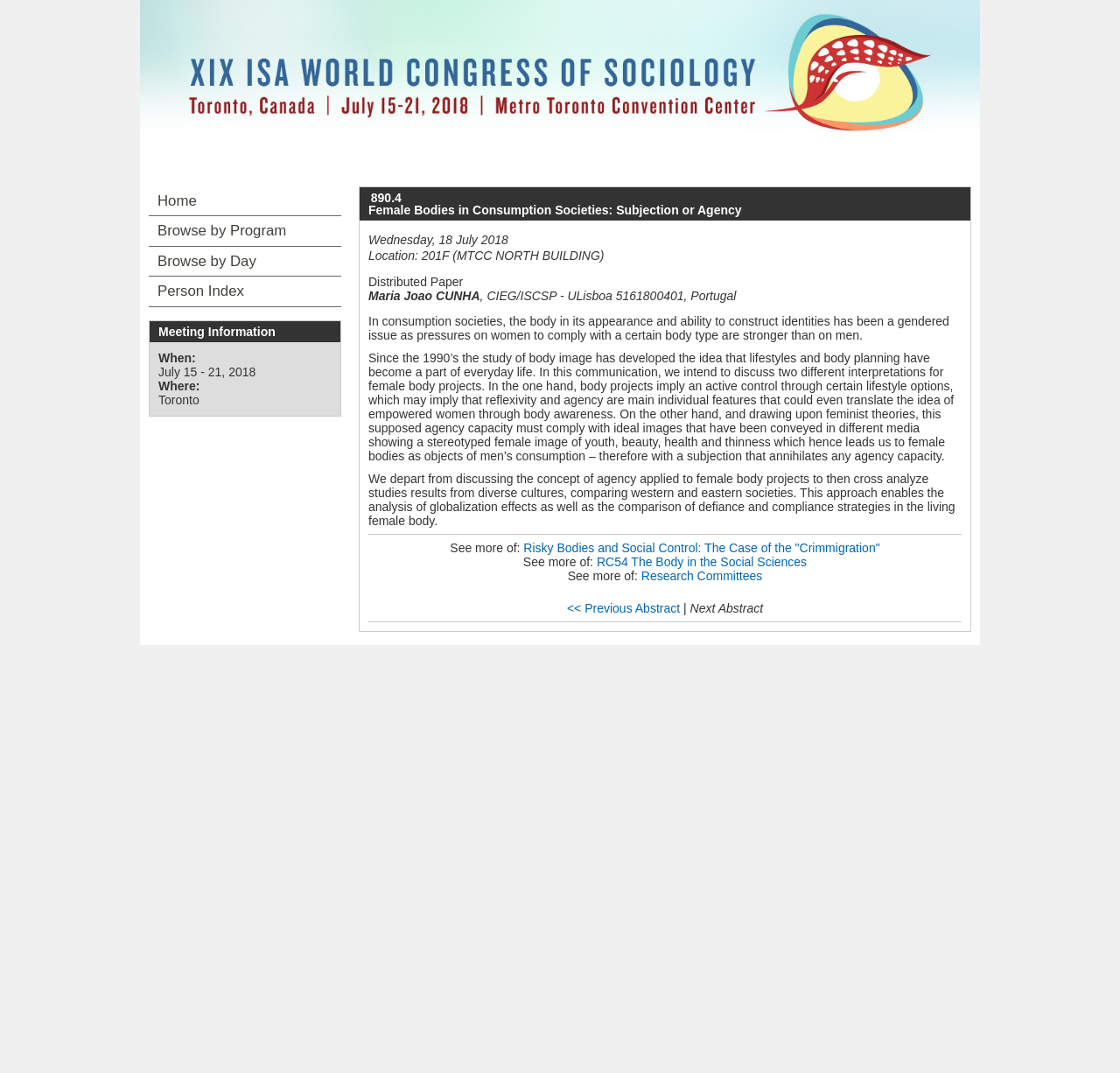Find the bounding box coordinates of the area that needs to be clicked in order to achieve the following instruction: "View the abstract of 'Risky Bodies and Social Control: The Case of the Crimmigration'". The coordinates should be specified as four float numbers between 0 and 1, i.e., [left, top, right, bottom].

[0.467, 0.504, 0.786, 0.517]